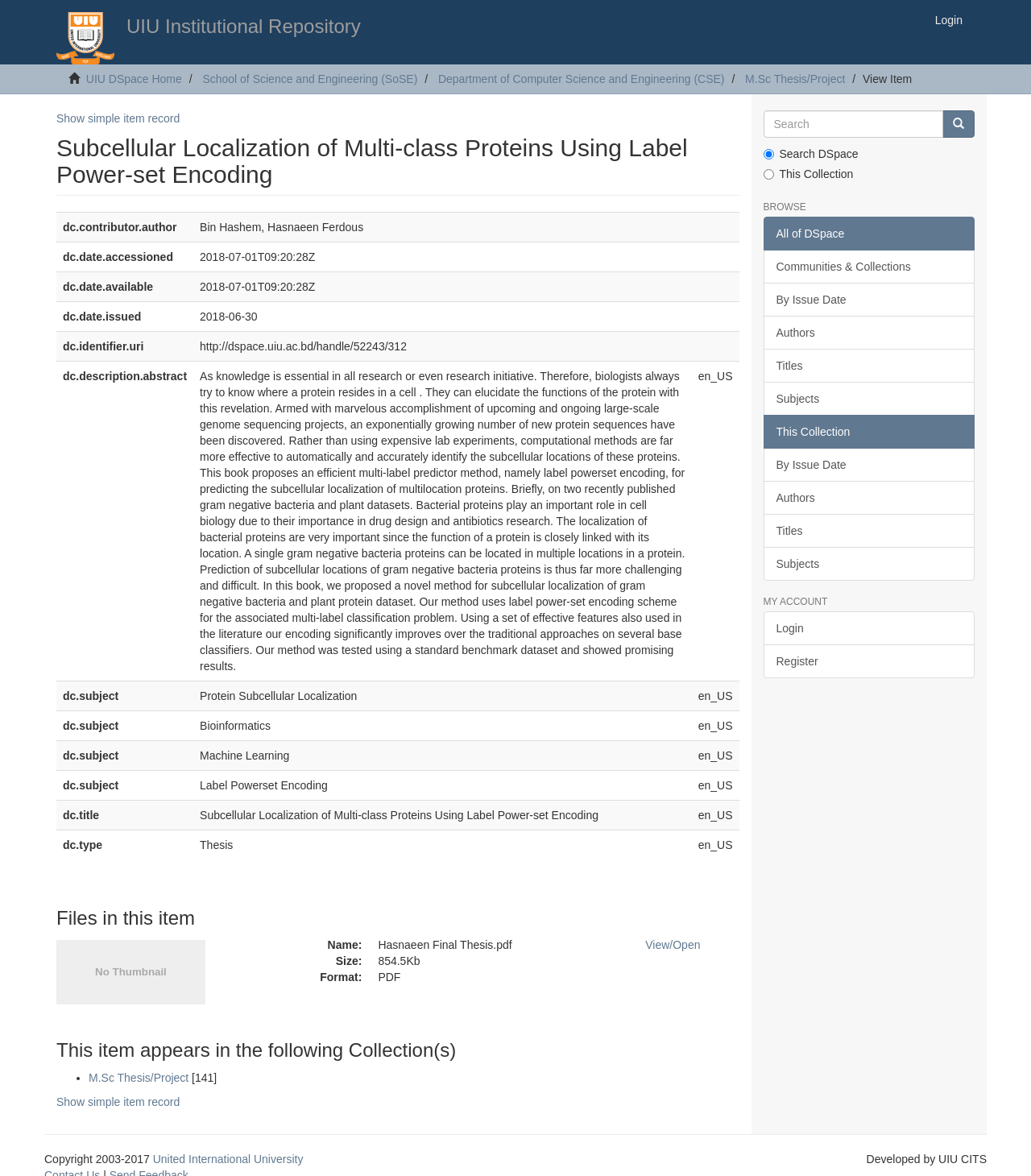Answer the question in one word or a short phrase:
What is the title of this thesis?

Subcellular Localization of Multi-class Proteins Using Label Power-set Encoding